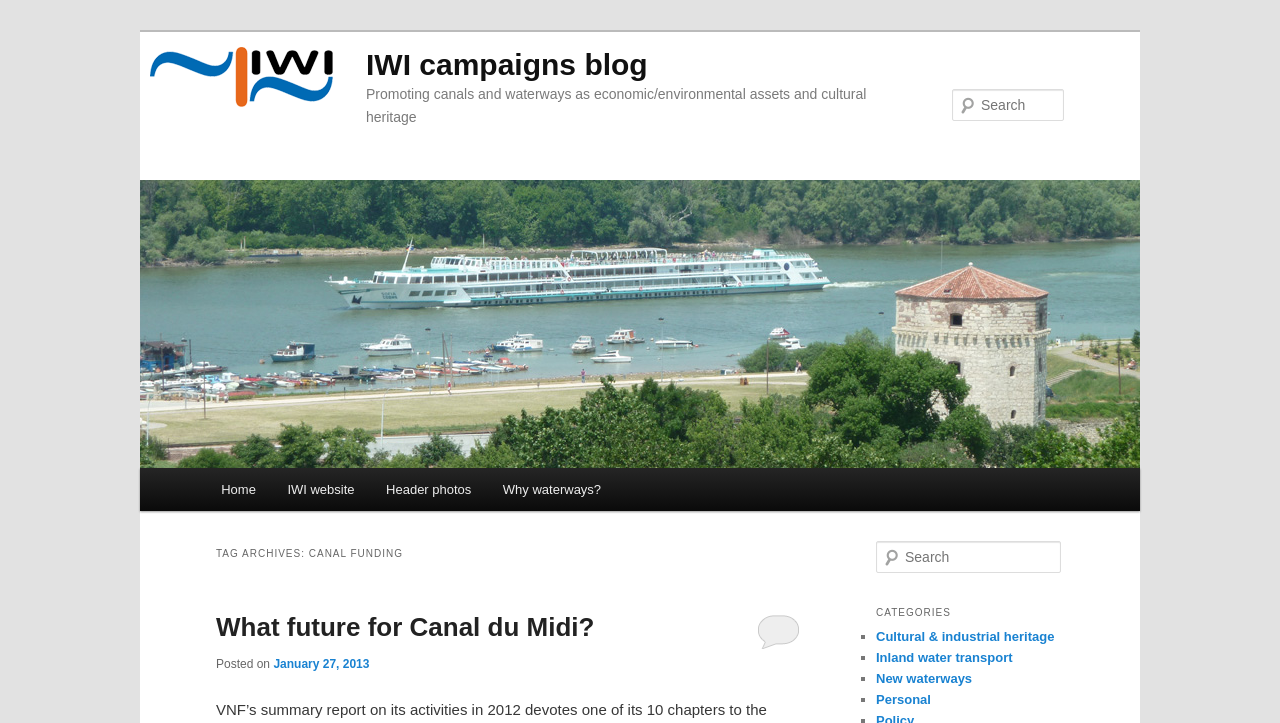Locate the bounding box coordinates of the clickable region necessary to complete the following instruction: "Search for specific content". Provide the coordinates in the format of four float numbers between 0 and 1, i.e., [left, top, right, bottom].

[0.684, 0.749, 0.829, 0.793]